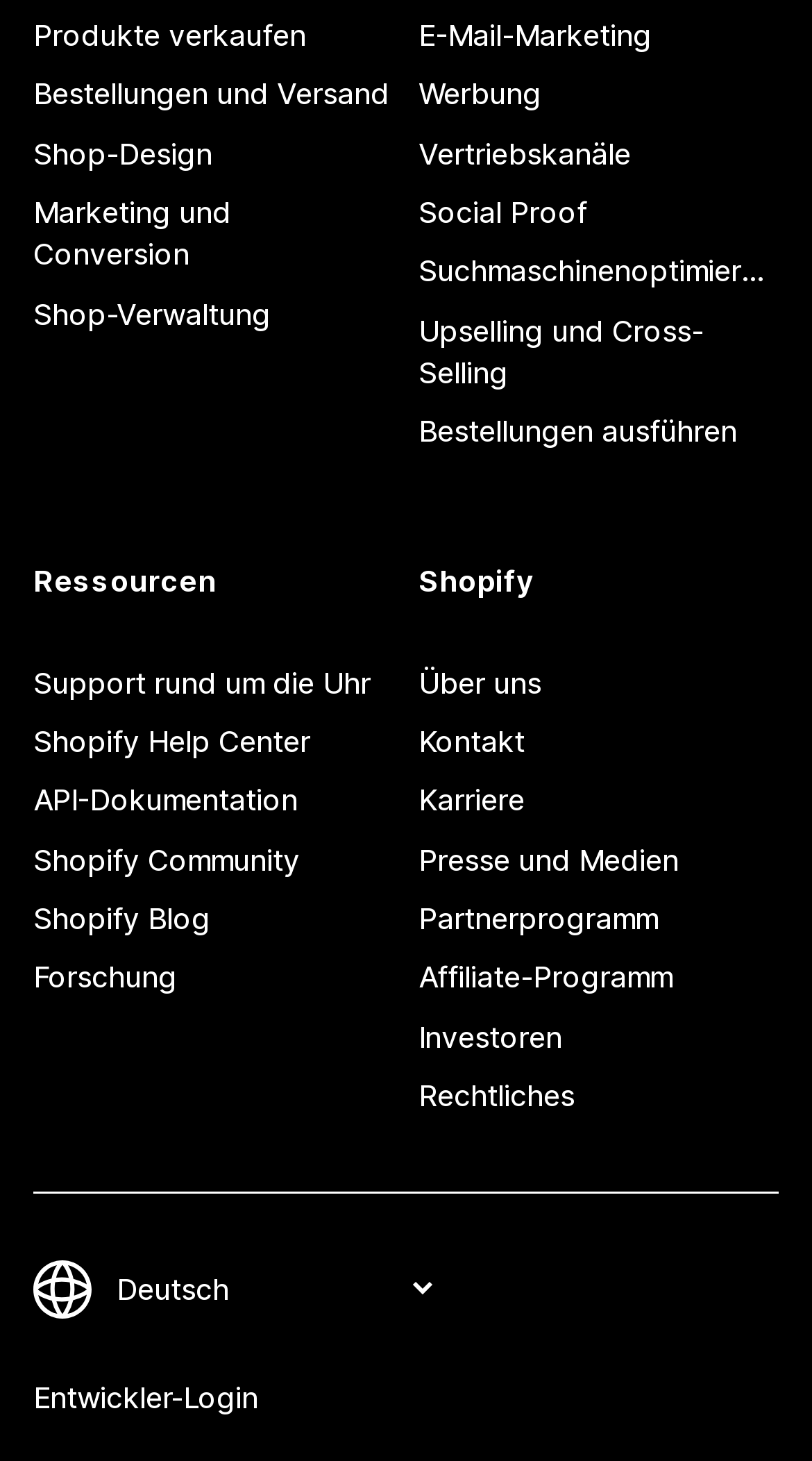Based on what you see in the screenshot, provide a thorough answer to this question: How many links are there under the 'Ressourcen' heading?

Under the 'Ressourcen' heading, I found 6 links: 'Support rund um die Uhr', 'Shopify Help Center', 'API-Dokumentation', 'Shopify Community', 'Shopify Blog', and 'Forschung'.